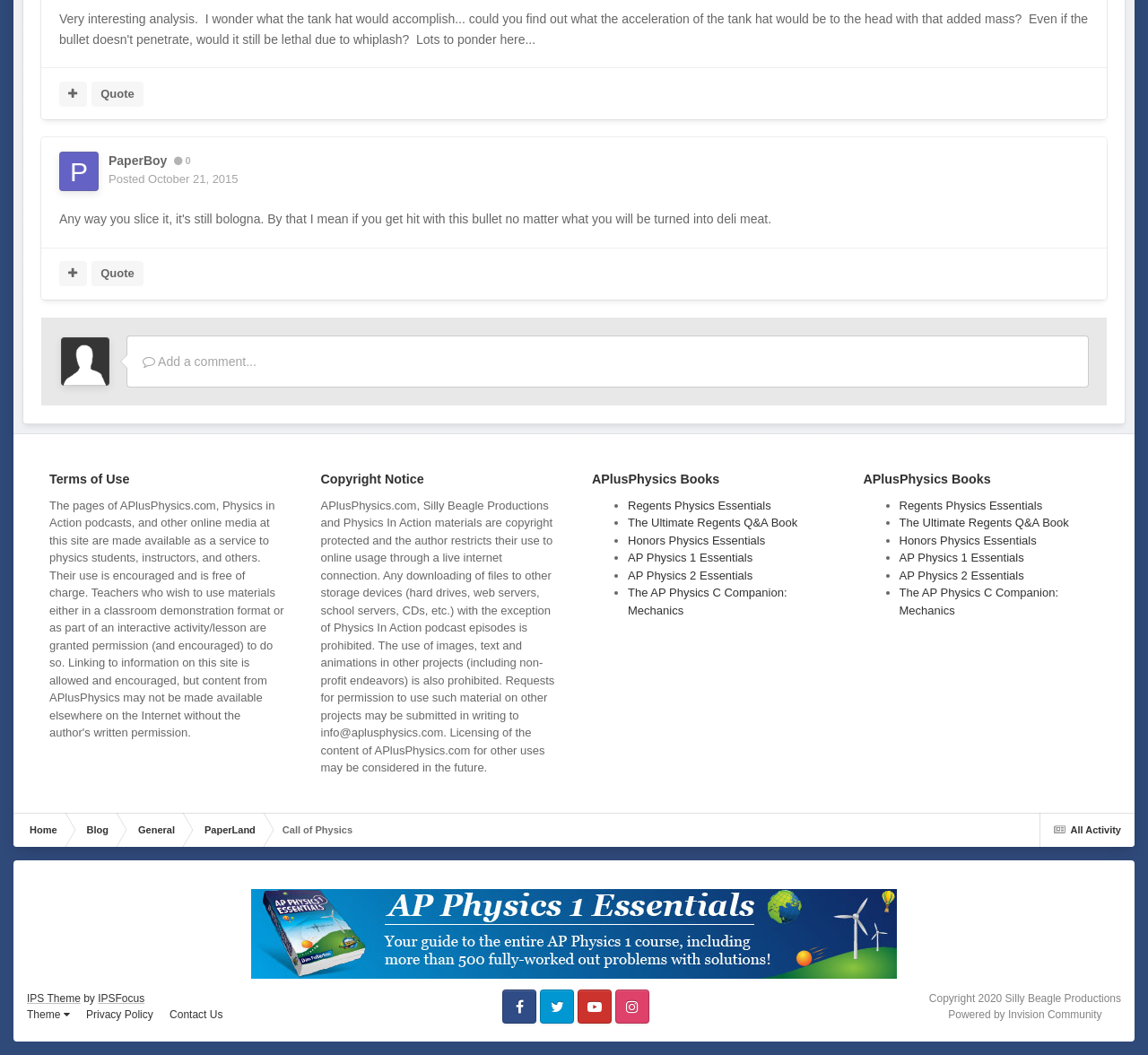Find the bounding box coordinates of the area to click in order to follow the instruction: "Click on the link to Areas we service".

None